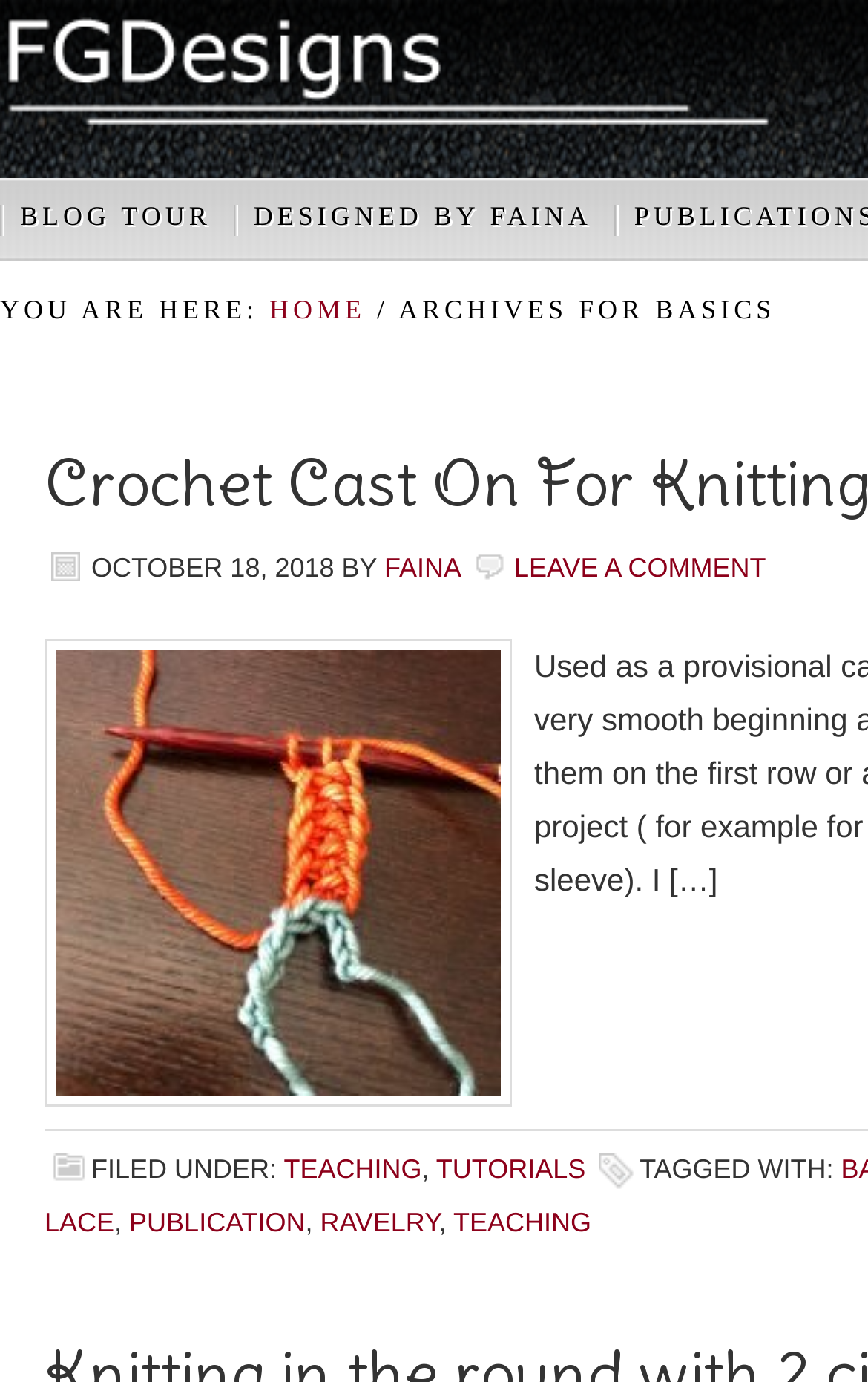Identify the bounding box coordinates of the area that should be clicked in order to complete the given instruction: "visit BLOG TOUR". The bounding box coordinates should be four float numbers between 0 and 1, i.e., [left, top, right, bottom].

[0.0, 0.129, 0.269, 0.189]